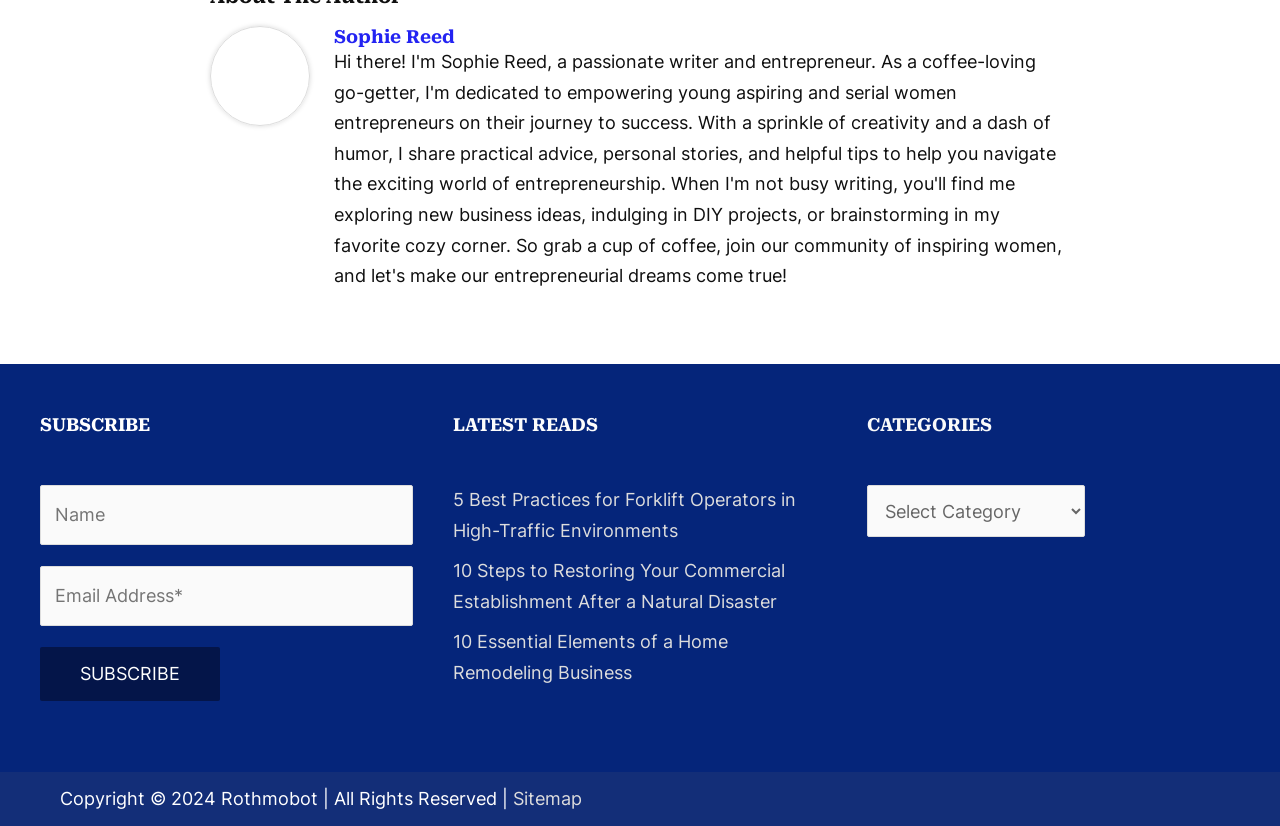Please determine the bounding box coordinates of the element's region to click in order to carry out the following instruction: "Subscribe to the newsletter". The coordinates should be four float numbers between 0 and 1, i.e., [left, top, right, bottom].

[0.031, 0.784, 0.172, 0.849]